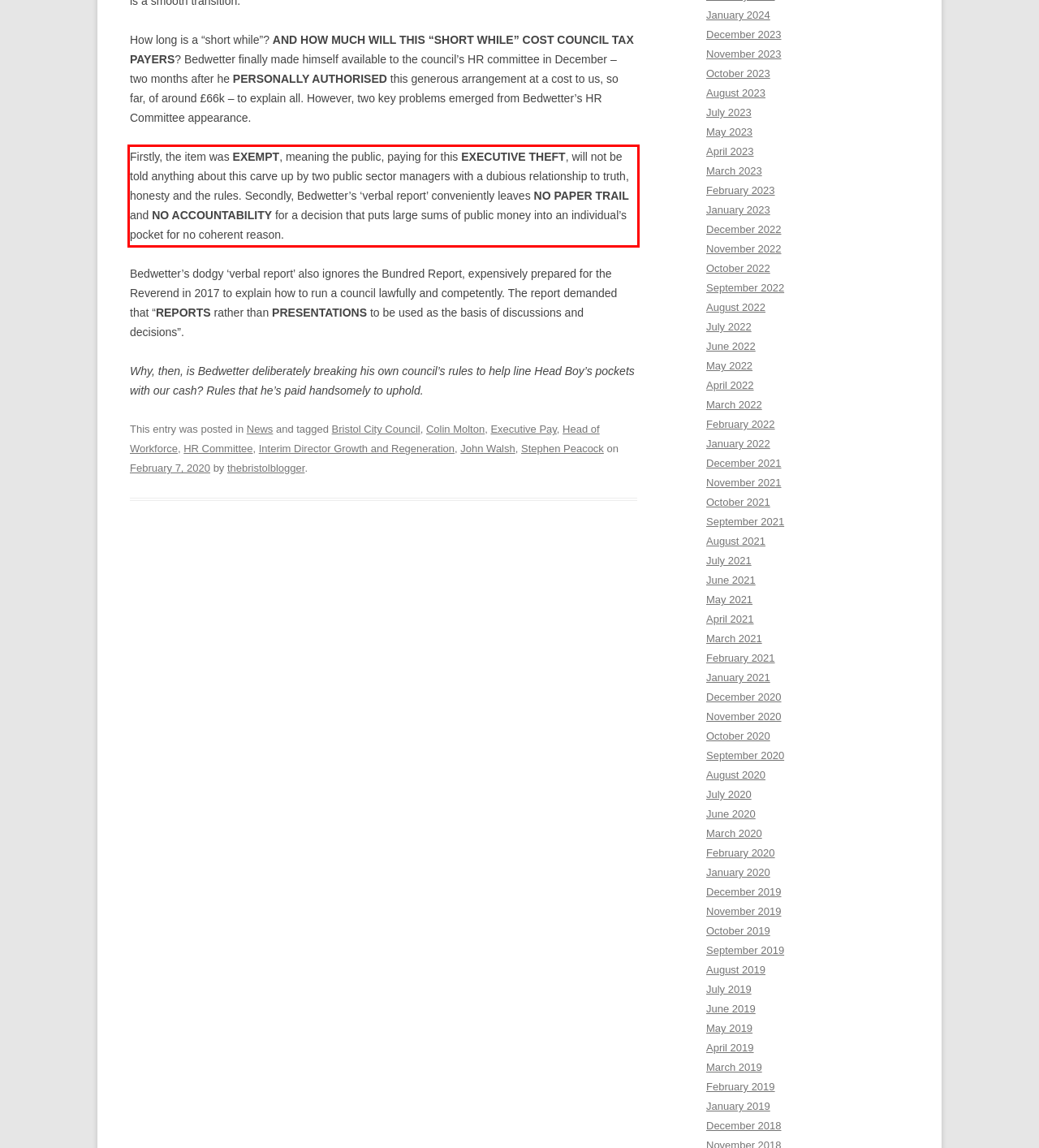Given a webpage screenshot, locate the red bounding box and extract the text content found inside it.

Firstly, the item was EXEMPT, meaning the public, paying for this EXECUTIVE THEFT, will not be told anything about this carve up by two public sector managers with a dubious relationship to truth, honesty and the rules. Secondly, Bedwetter’s ‘verbal report’ conveniently leaves NO PAPER TRAIL and NO ACCOUNTABILITY for a decision that puts large sums of public money into an individual’s pocket for no coherent reason.